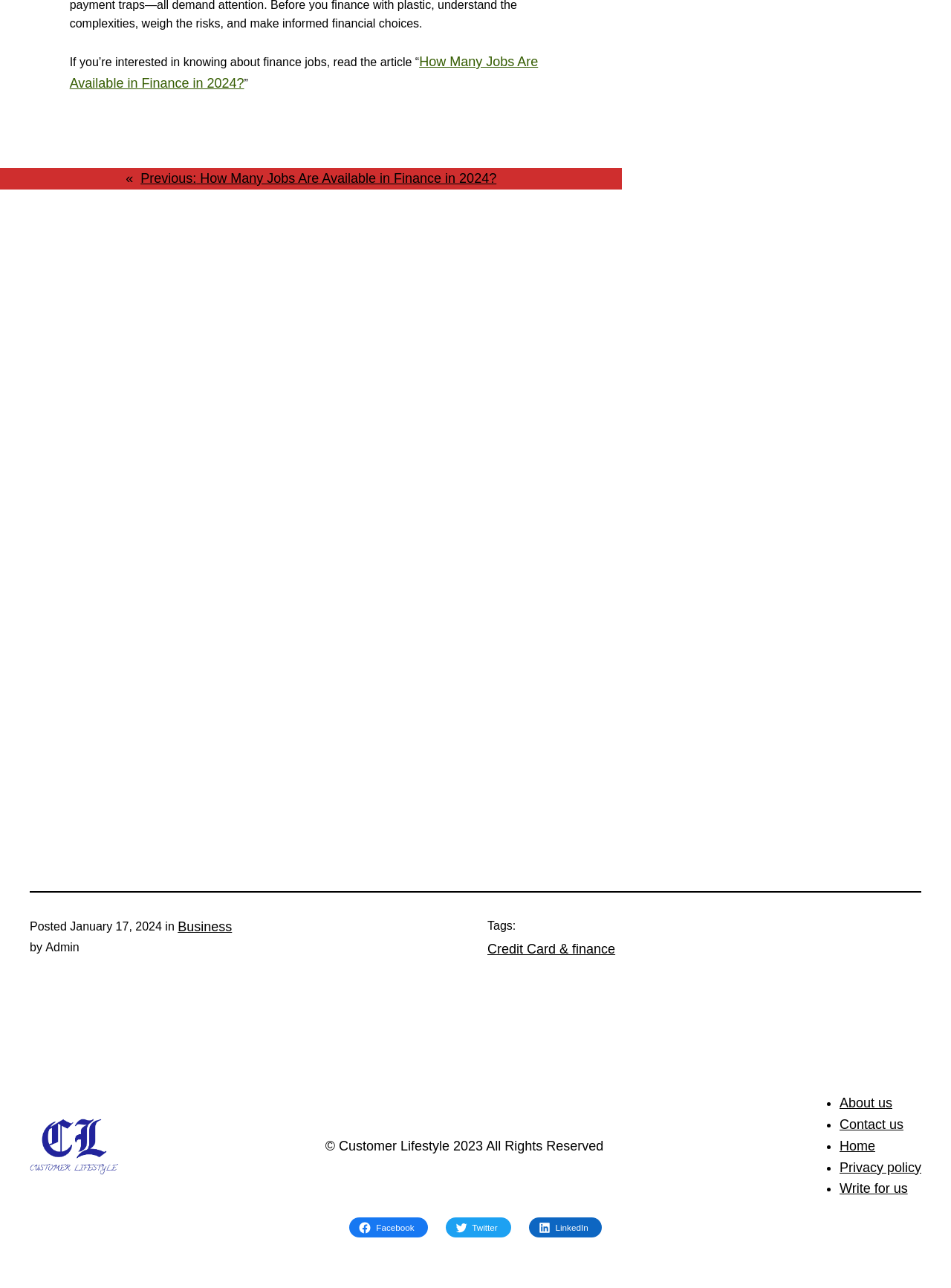Provide the bounding box coordinates, formatted as (top-left x, top-left y, bottom-right x, bottom-right y), with all values being floating point numbers between 0 and 1. Identify the bounding box of the UI element that matches the description: 繁體中文

None